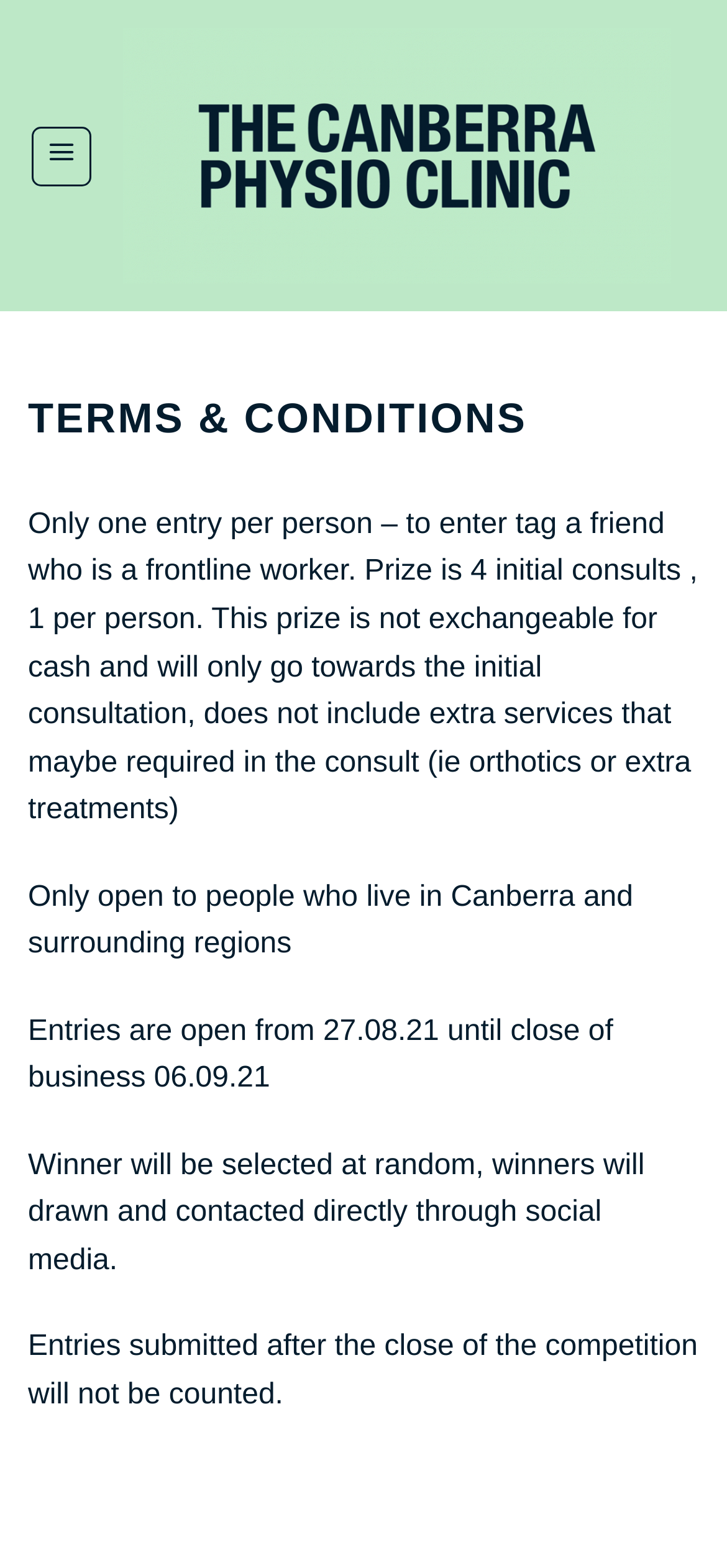Can you give a detailed response to the following question using the information from the image? When does the competition close?

The text mentions 'Entries are open from 27.08.21 until close of business 06.09.21', indicating that the competition closes on September 6, 2021.